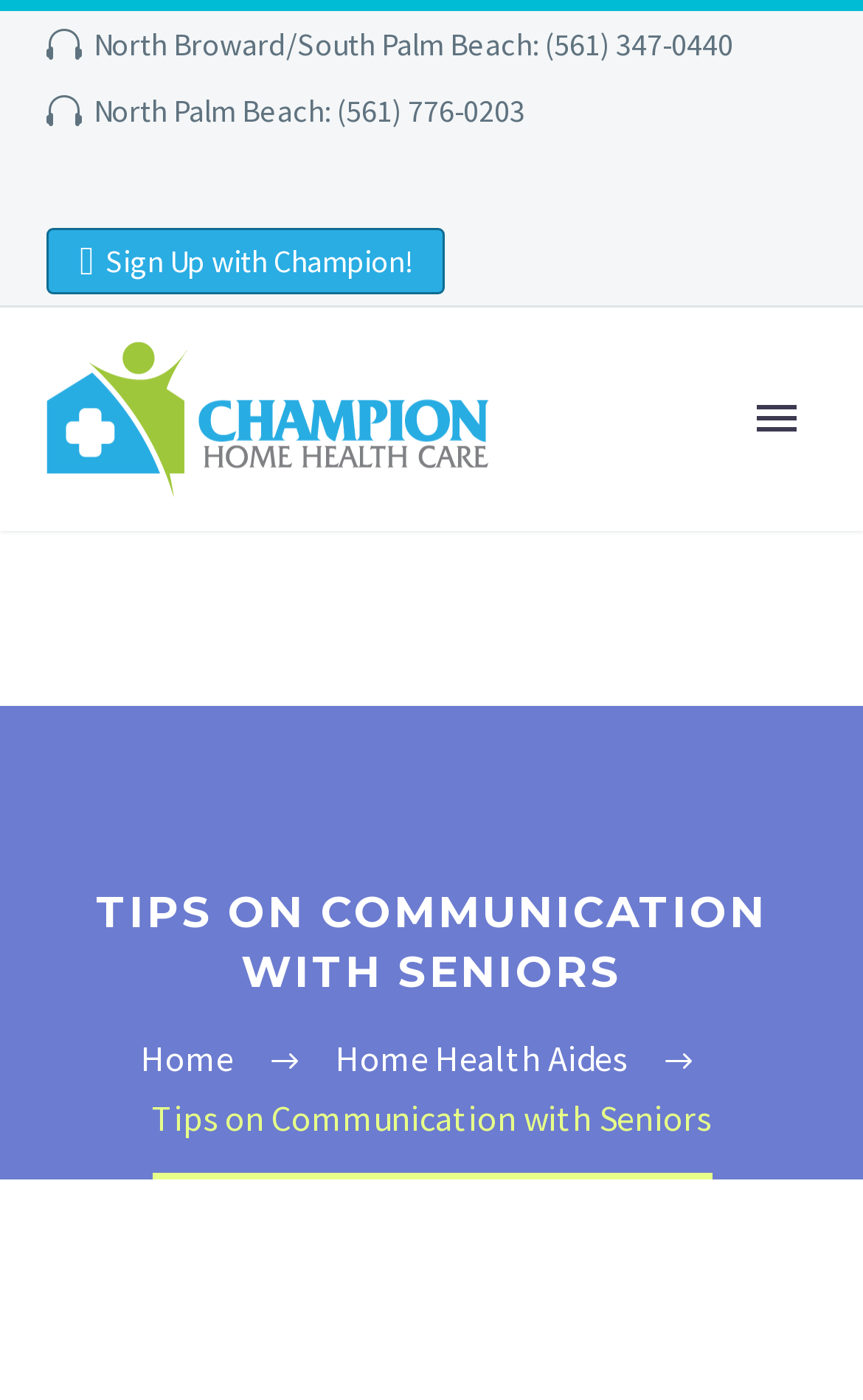Determine the bounding box coordinates of the target area to click to execute the following instruction: "Call North Broward/South Palm Beach."

[0.108, 0.017, 0.849, 0.046]